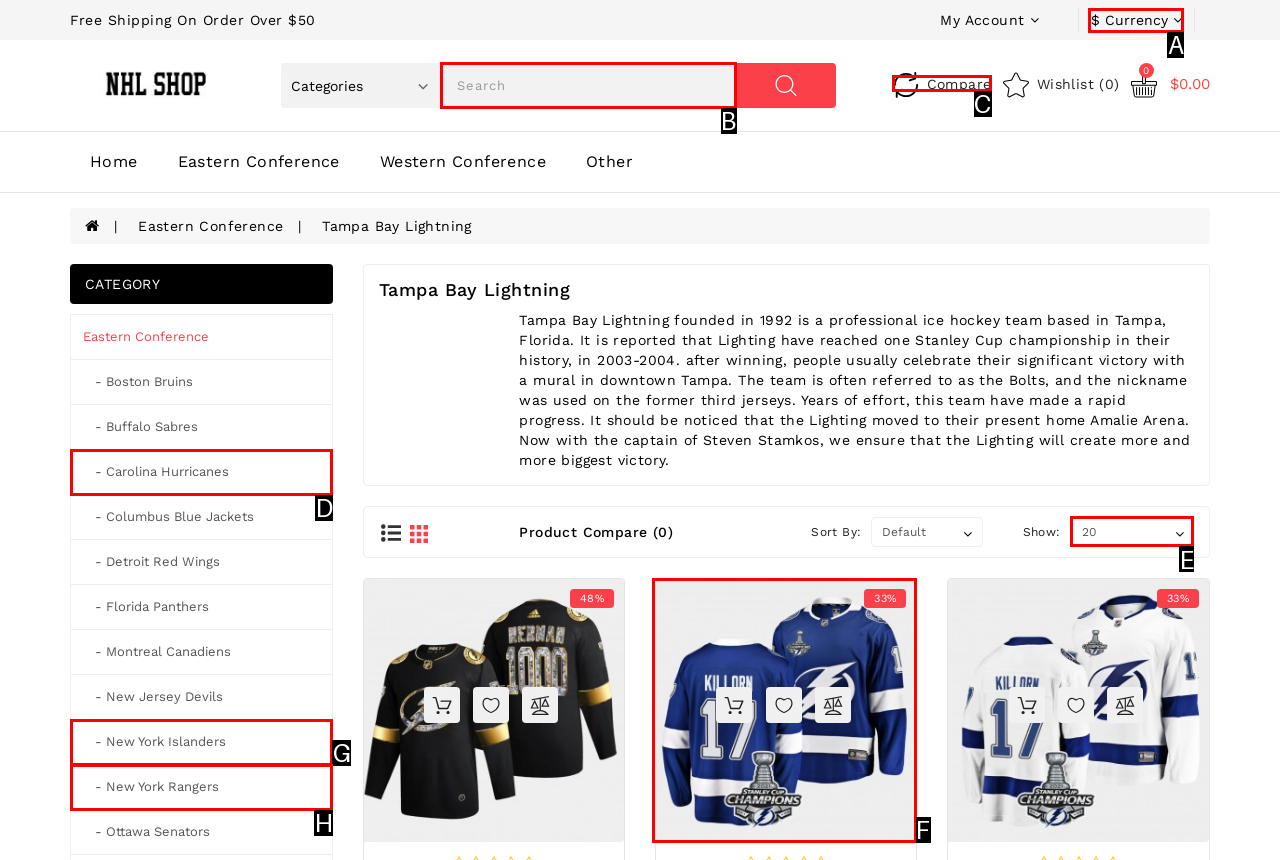Point out which UI element to click to complete this task: Search for products
Answer with the letter corresponding to the right option from the available choices.

B